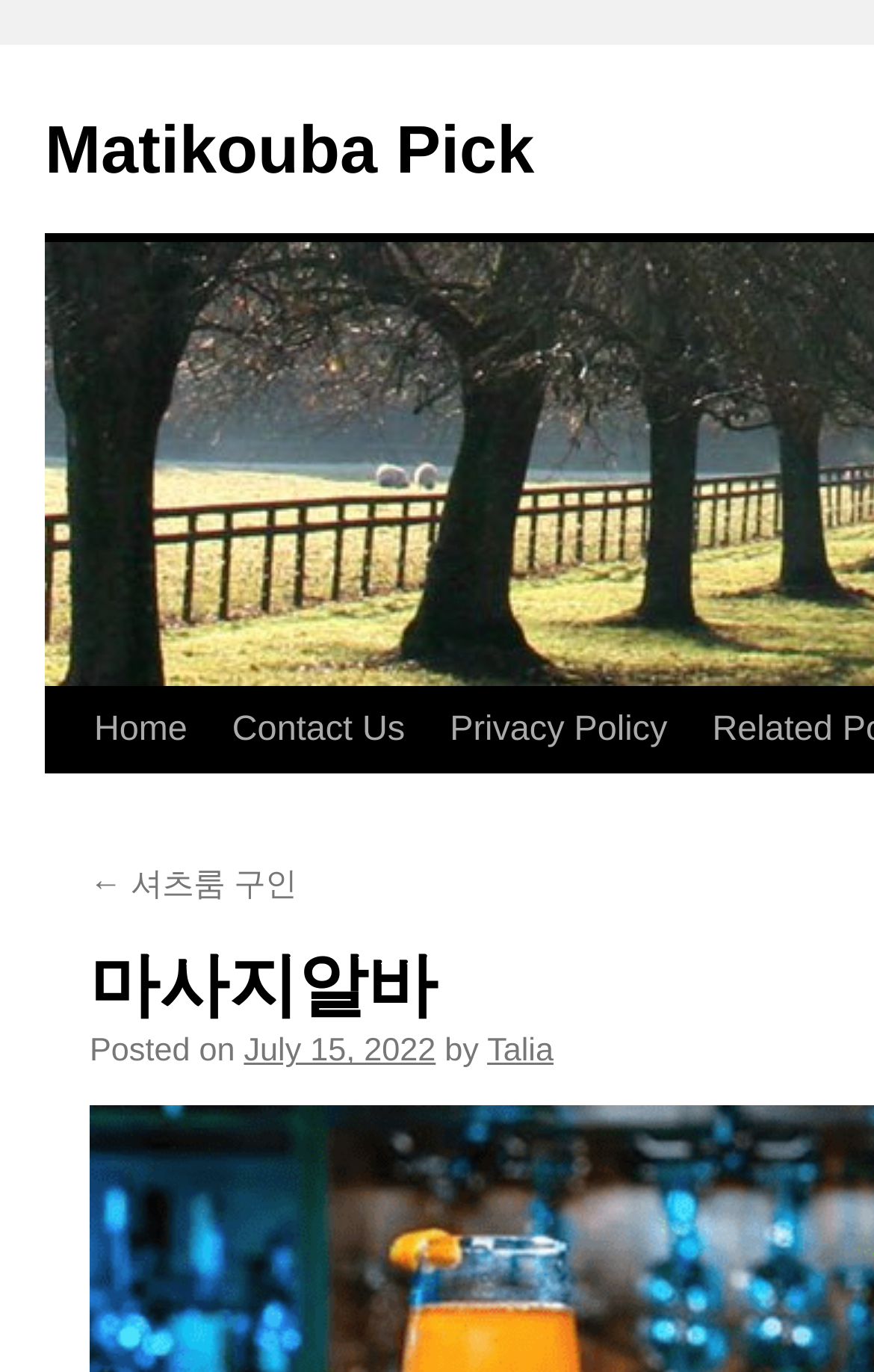How many main navigation links are there?
Please look at the screenshot and answer using one word or phrase.

3